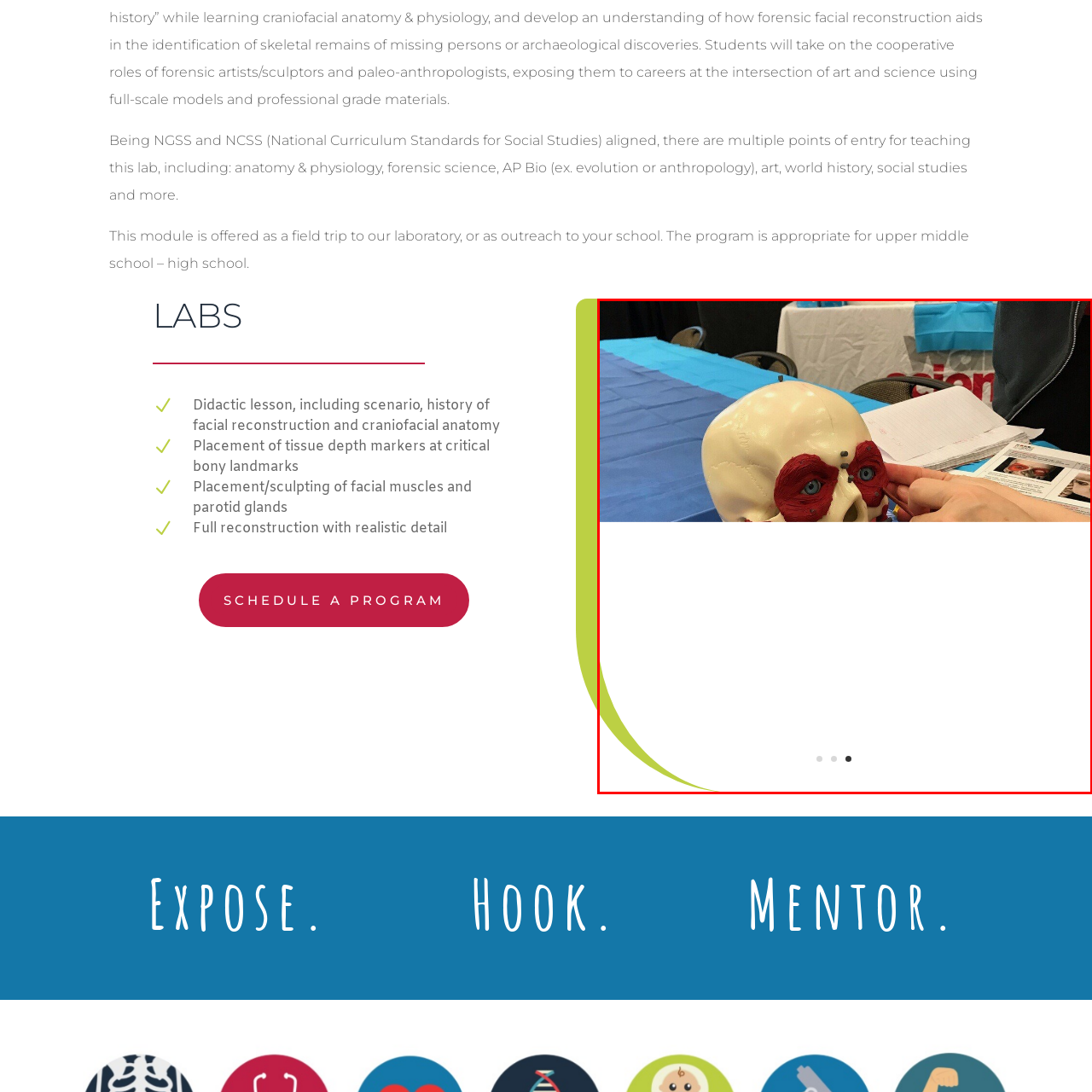Deliver a detailed explanation of the elements found in the red-marked area of the image.

The image depicts a close-up view of a human skull model that has been painted to illustrate craniofacial features, particularly emphasizing the eyes with vibrant red coloring. A hand is seen pointing towards the model, indicating an educational interaction. This setup appears to take place in a laboratory or educational environment, with blue and white tablecloths in the background suggesting a professional or instructional setting. Materials for learning, possibly related to anatomy and facial reconstruction, are laid out in front, reflecting a hands-on approach to teaching related subjects like forensics, anatomy, or biology.